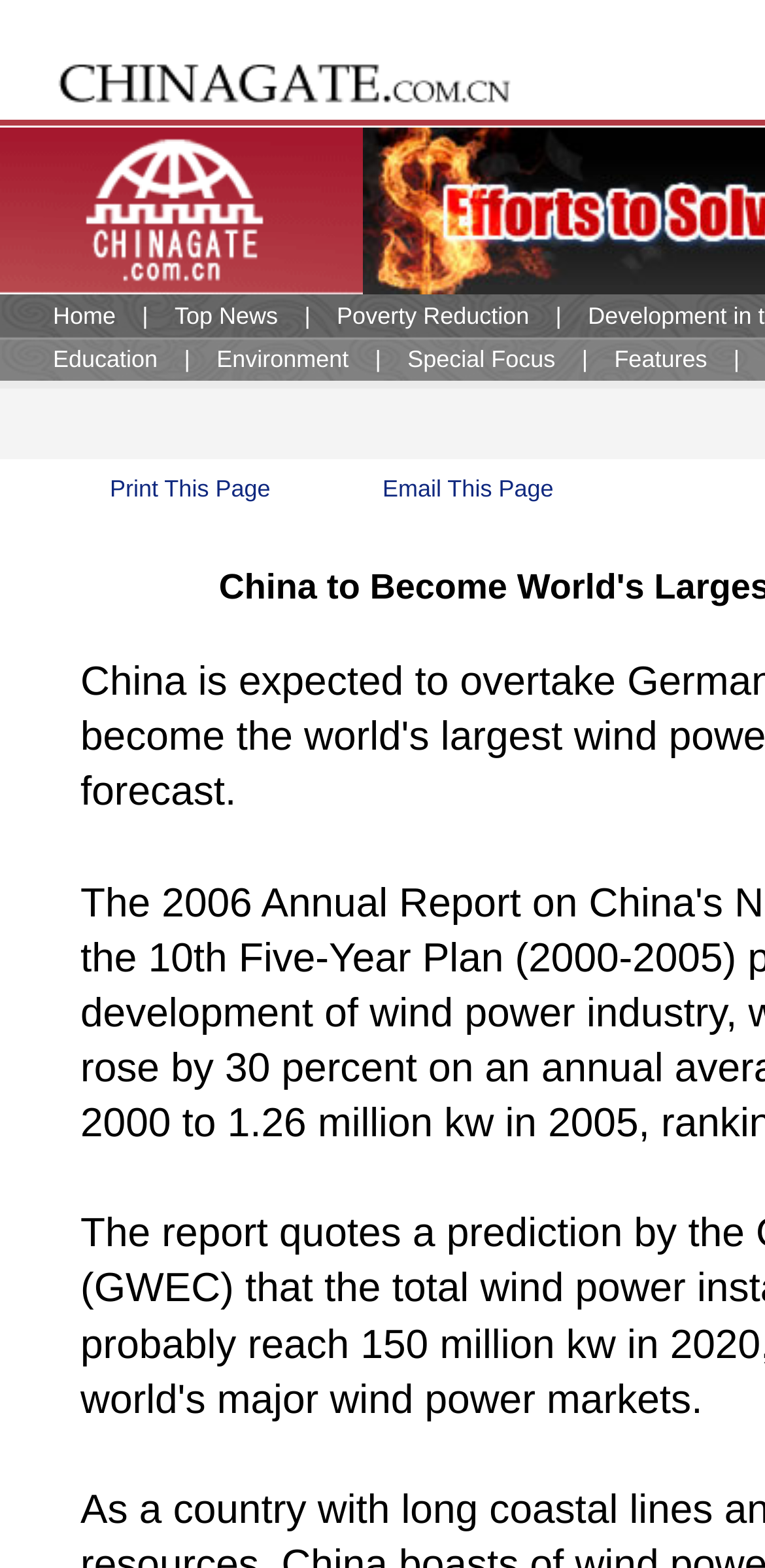Find the coordinates for the bounding box of the element with this description: "Email This Page".

[0.5, 0.303, 0.723, 0.32]